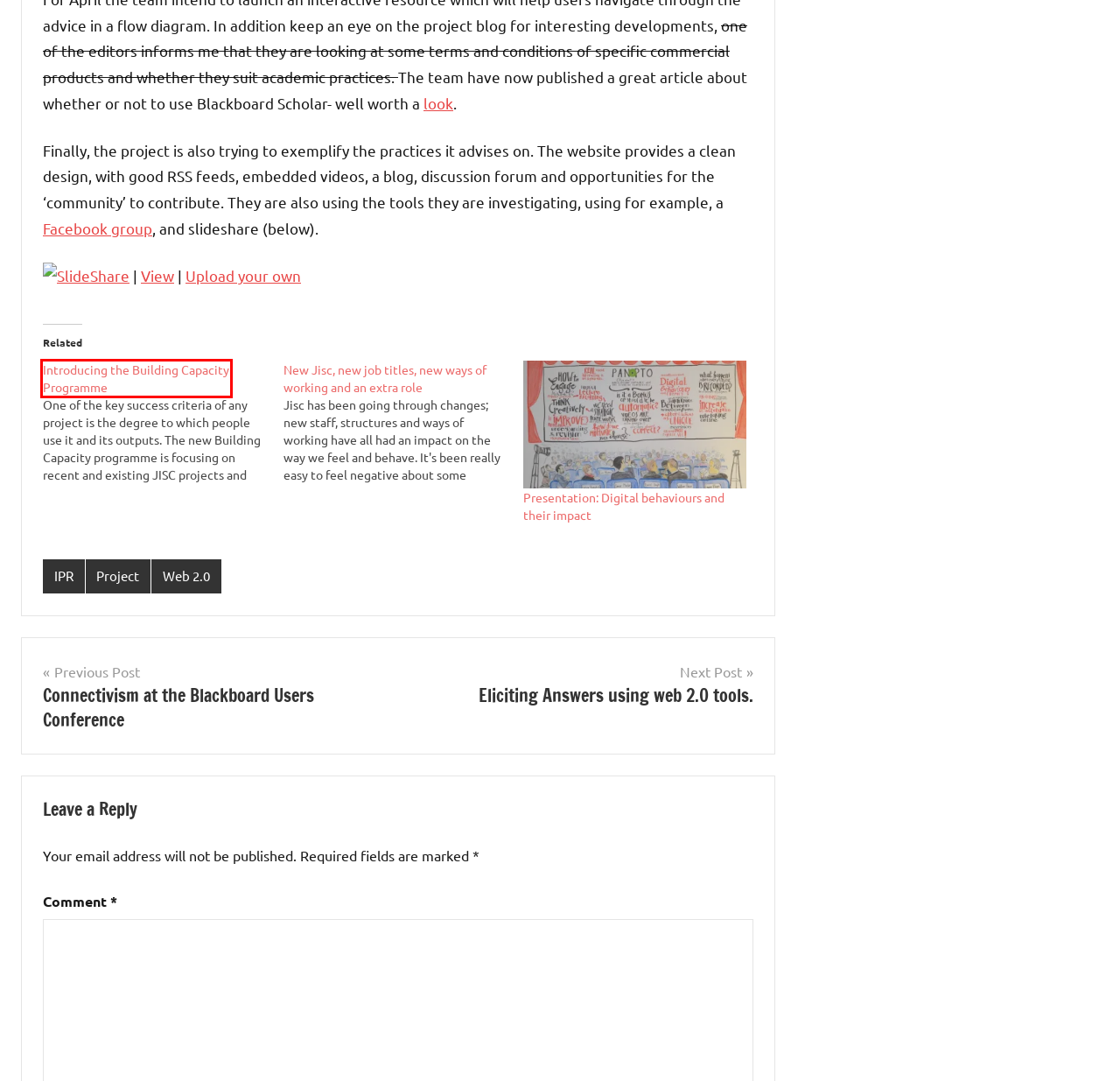Given a screenshot of a webpage with a red bounding box around a UI element, please identify the most appropriate webpage description that matches the new webpage after you click on the element. Here are the candidates:
A. IPR – lawrie : converged
B. Eliciting Answers using web 2.0 tools. – lawrie : converged
C. Presentation: Digital behaviours and their impact – lawrie : converged
D. the Web2.0 Rights project.
E. Introducing the Building Capacity Programme – lawrie : converged
F. New Jisc, new job titles, new ways of working and an extra role – lawrie : converged
G. lawrie : converged – Education, digital, change and transformation
H. Project – lawrie : converged

E